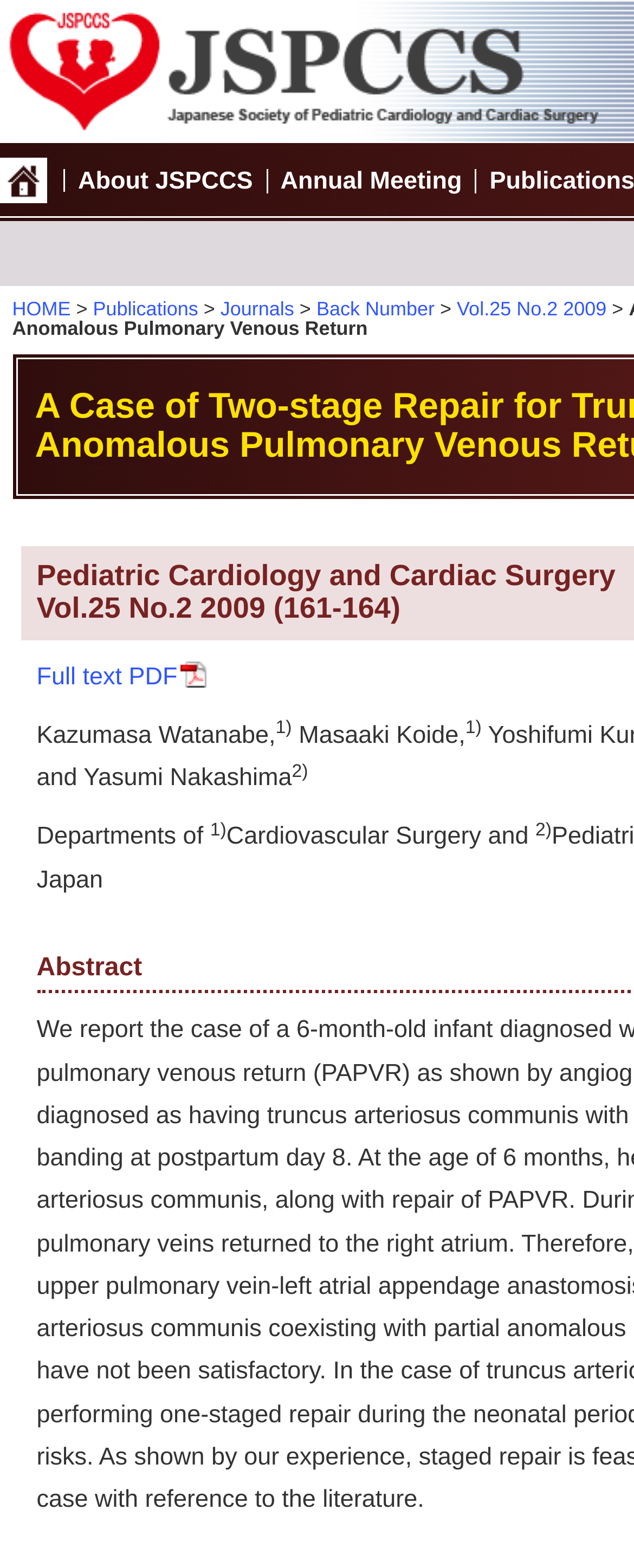Please provide the bounding box coordinates for the element that needs to be clicked to perform the instruction: "View Annual Meeting page". The coordinates must consist of four float numbers between 0 and 1, formatted as [left, top, right, bottom].

[0.442, 0.107, 0.729, 0.124]